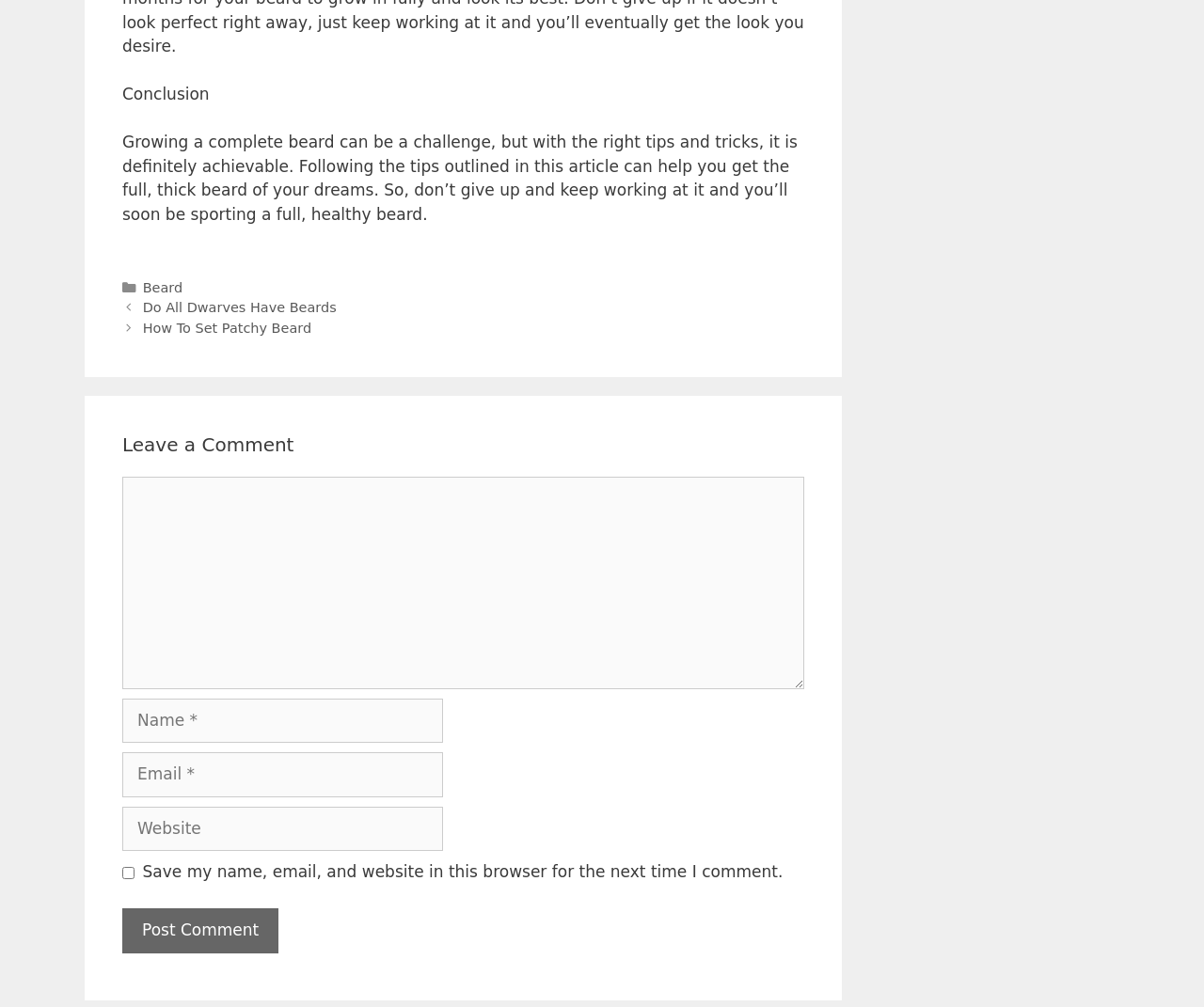Determine the bounding box coordinates of the region that needs to be clicked to achieve the task: "Click the 'Beard' category link".

[0.118, 0.278, 0.152, 0.293]